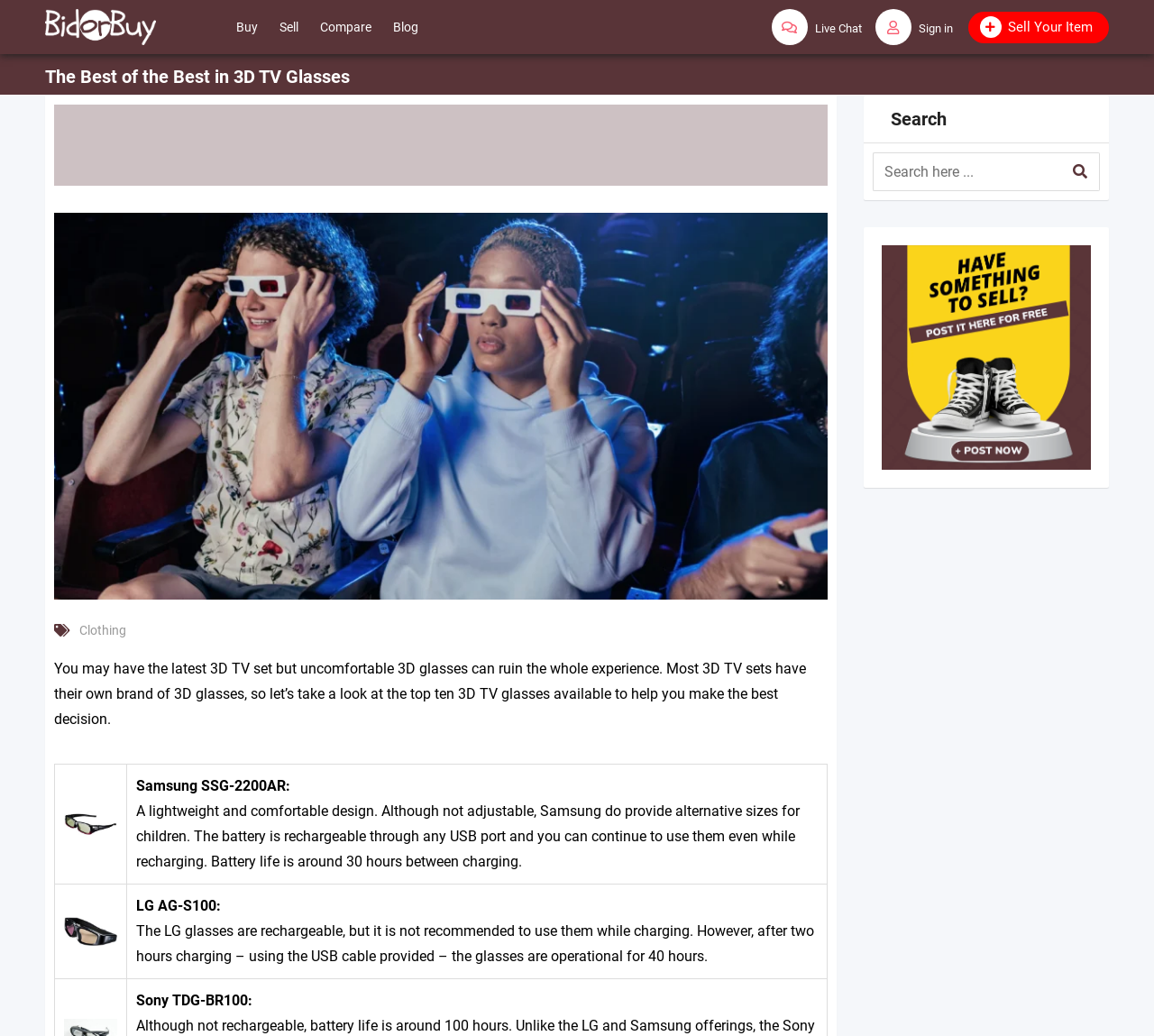What is the purpose of the search bar?
Based on the image, provide your answer in one word or phrase.

To search the website